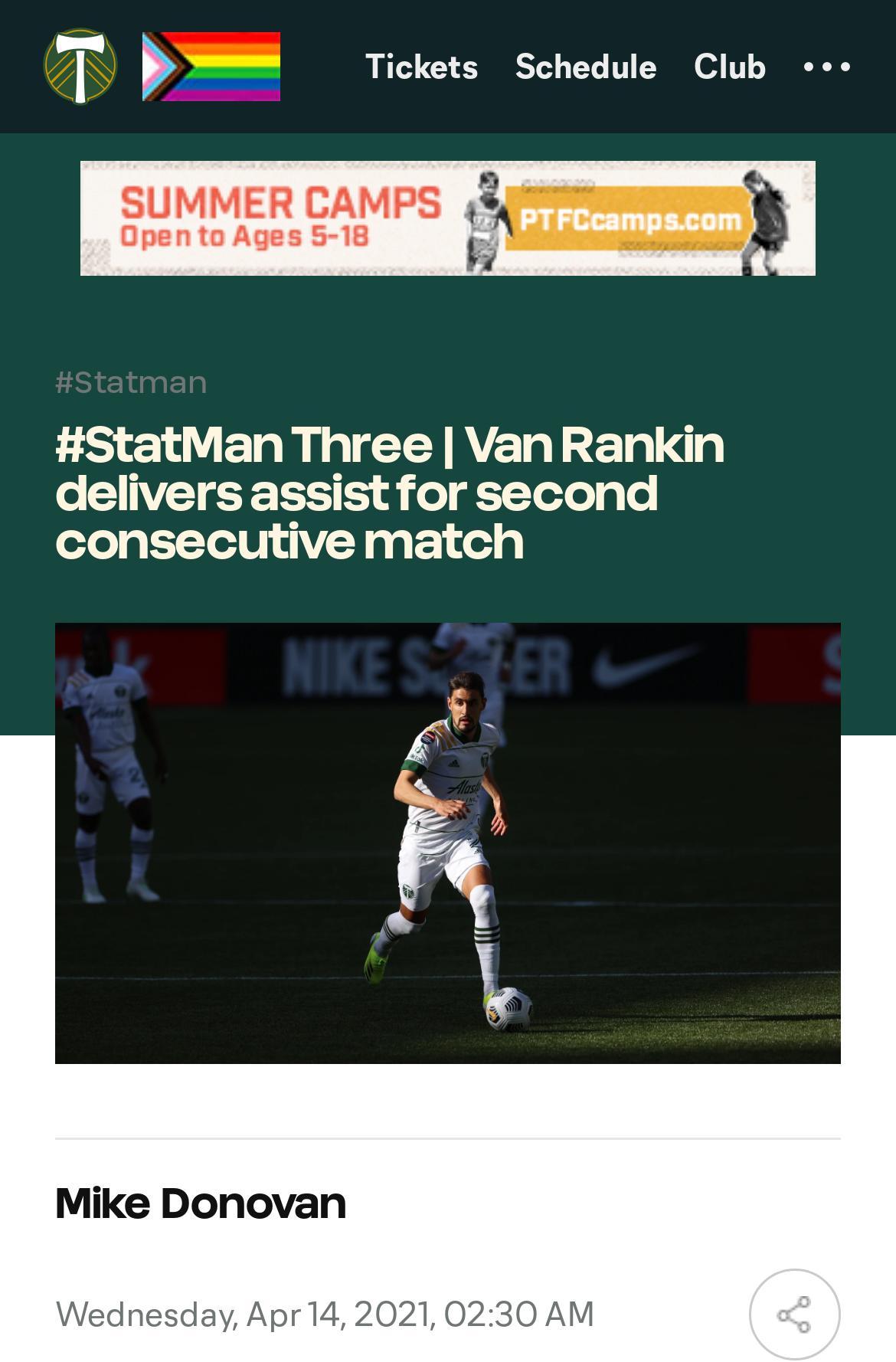Please locate the bounding box coordinates of the element that needs to be clicked to achieve the following instruction: "View tickets". The coordinates should be four float numbers between 0 and 1, i.e., [left, top, right, bottom].

[0.387, 0.015, 0.554, 0.083]